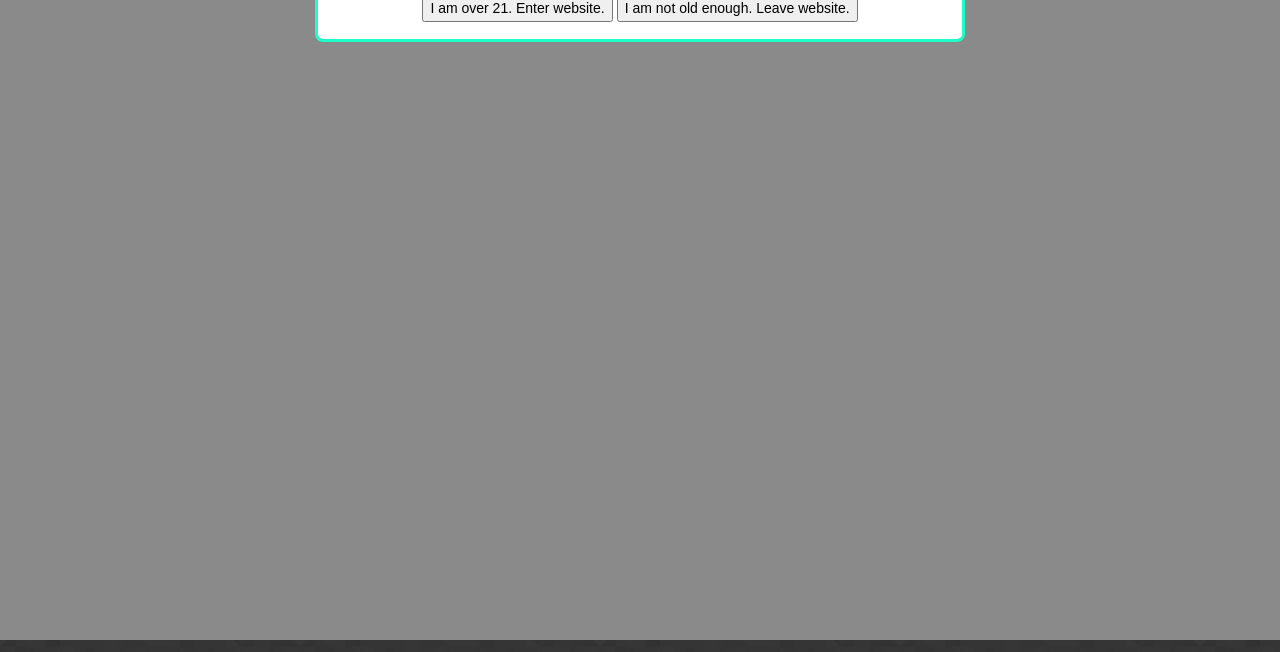Find the bounding box coordinates for the HTML element described in this sentence: "Customer Testimonial: Stacy". Provide the coordinates as four float numbers between 0 and 1, in the format [left, top, right, bottom].

[0.285, 0.296, 0.577, 0.351]